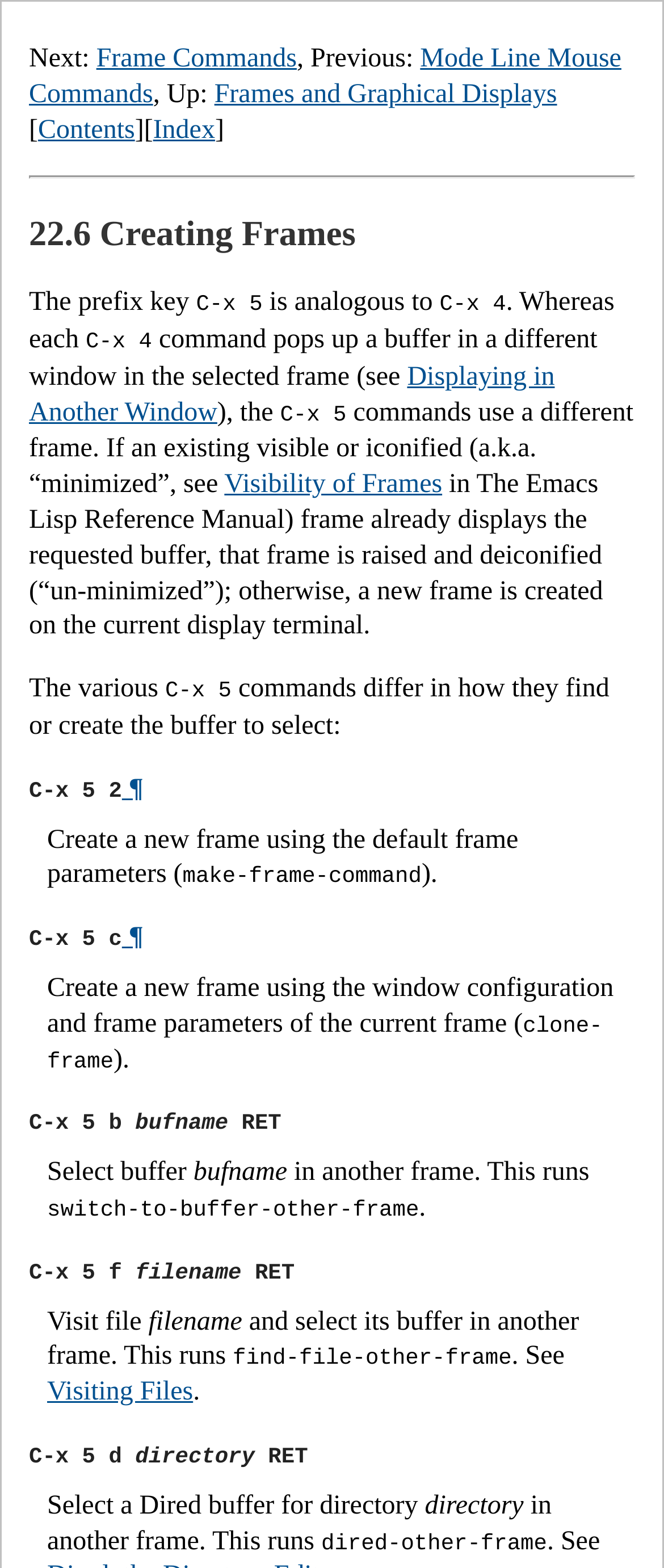Write a detailed summary of the webpage, including text, images, and layout.

This webpage is about "Creating Frames" in GNU Emacs Manual. At the top, there are navigation links: "Next: Frame Commands", "Previous: Mode Line Mouse Commands", "Up: Frames and Graphical Displays", and "Contents" and "Index" on the right side. 

Below the navigation links, there is a horizontal separator. Then, a heading "22.6 Creating Frames" is displayed. 

The main content starts with a paragraph explaining the prefix key "C-x 5" and its analogous command "C-x 4". It then describes how "C-x 5" commands use a different frame, and if an existing visible or iconified frame already displays the requested buffer, that frame is raised and deiconified; otherwise, a new frame is created on the current display terminal.

The webpage then explains the various "C-x 5" commands, which differ in how they find or create the buffer to select. These commands are listed in a description list format, with each command having a term and a detail description. The commands include "C-x 5 2" to create a new frame using the default frame parameters, "C-x 5 c" to create a new frame using the window configuration and frame parameters of the current frame, "C-x 5 b" to select a buffer in another frame, "C-x 5 f" to visit a file and select its buffer in another frame, and "C-x 5 d" to select a Dired buffer for a directory in another frame. Each command has a brief description of its function.